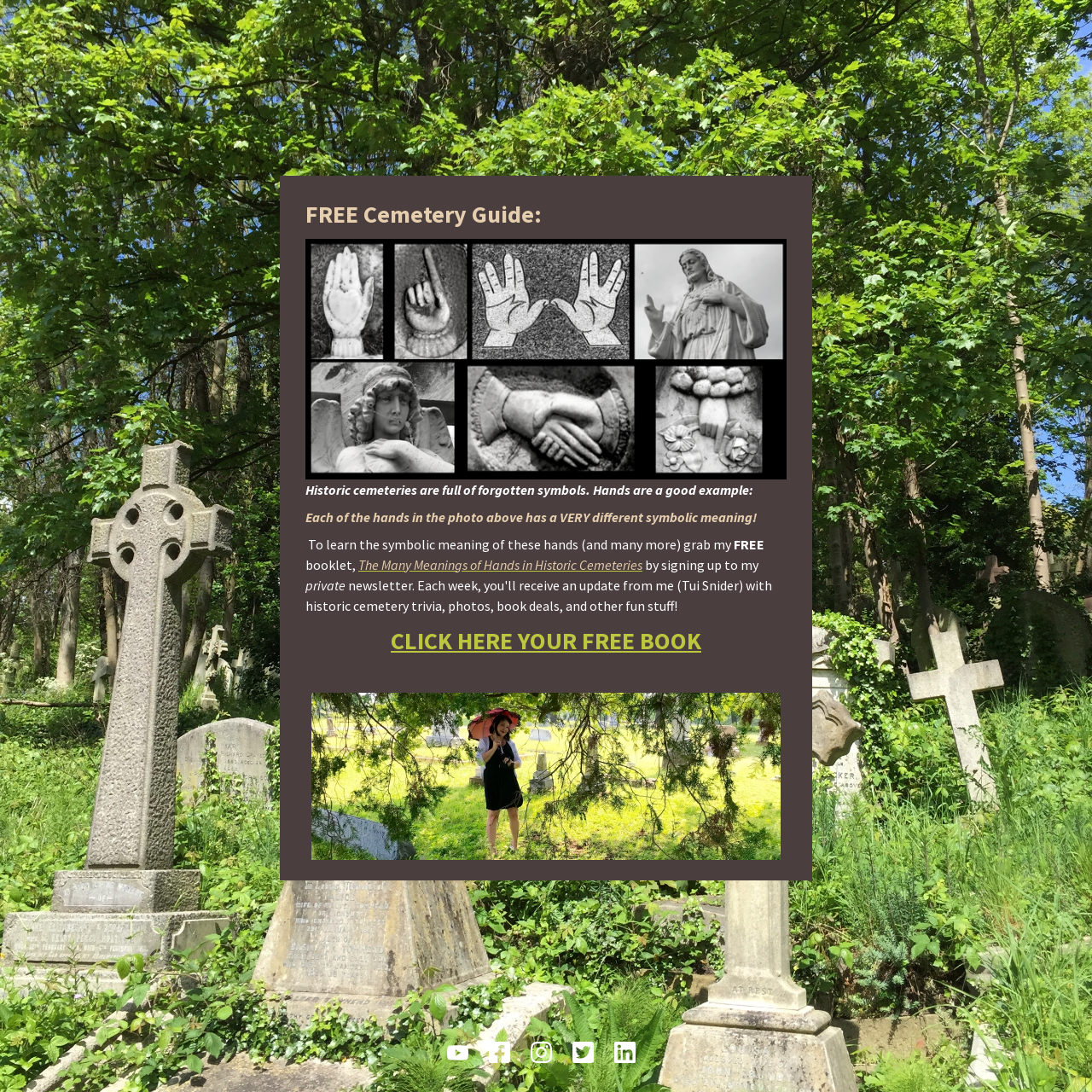What is the symbolic meaning of the hands in the photo?
Refer to the image and answer the question using a single word or phrase.

Different meanings